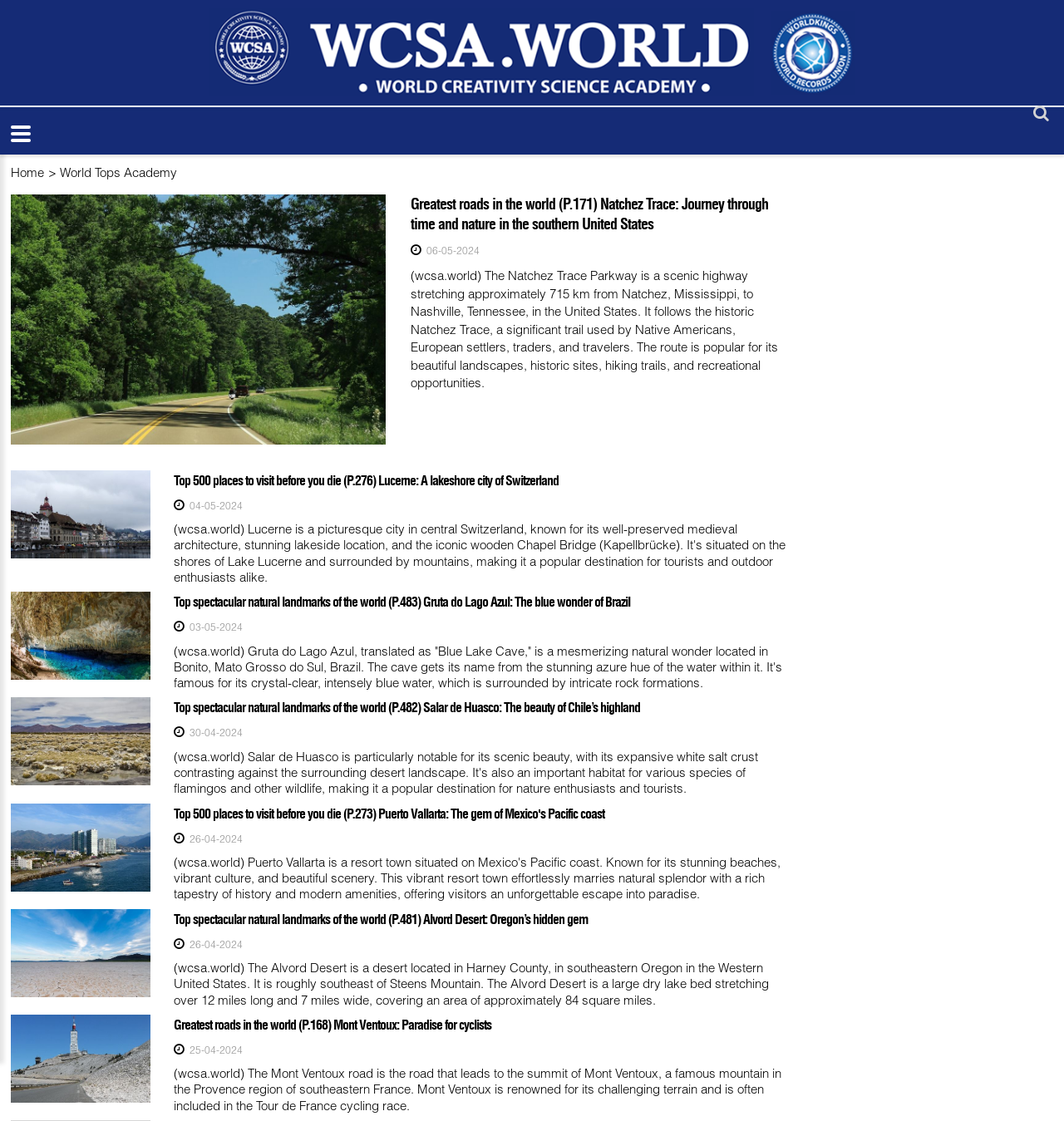Please specify the bounding box coordinates of the area that should be clicked to accomplish the following instruction: "Click the Home link". The coordinates should consist of four float numbers between 0 and 1, i.e., [left, top, right, bottom].

[0.01, 0.147, 0.041, 0.16]